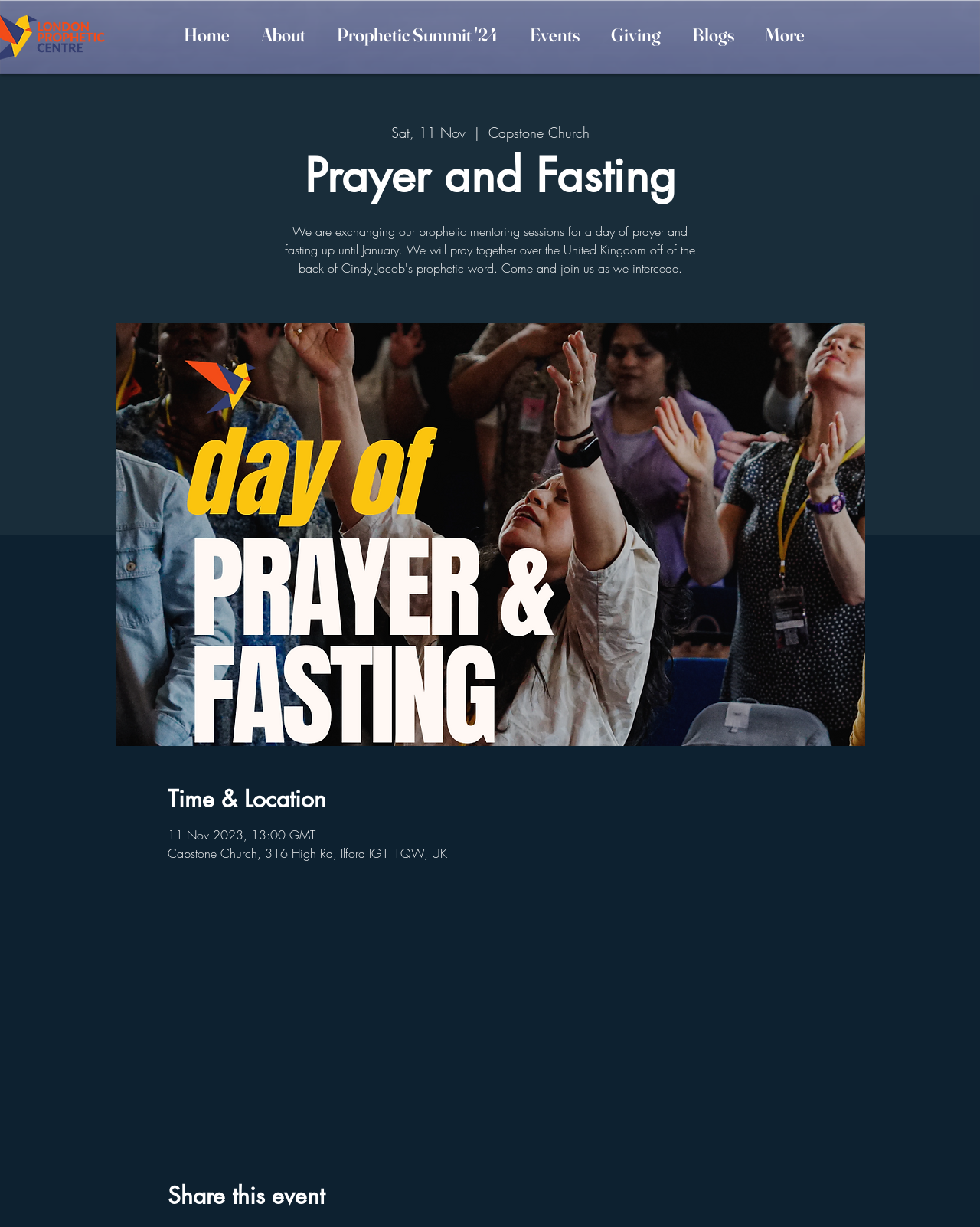Where is the Capstone Church located?
Look at the screenshot and give a one-word or phrase answer.

Ilford IG1 1QW, UK